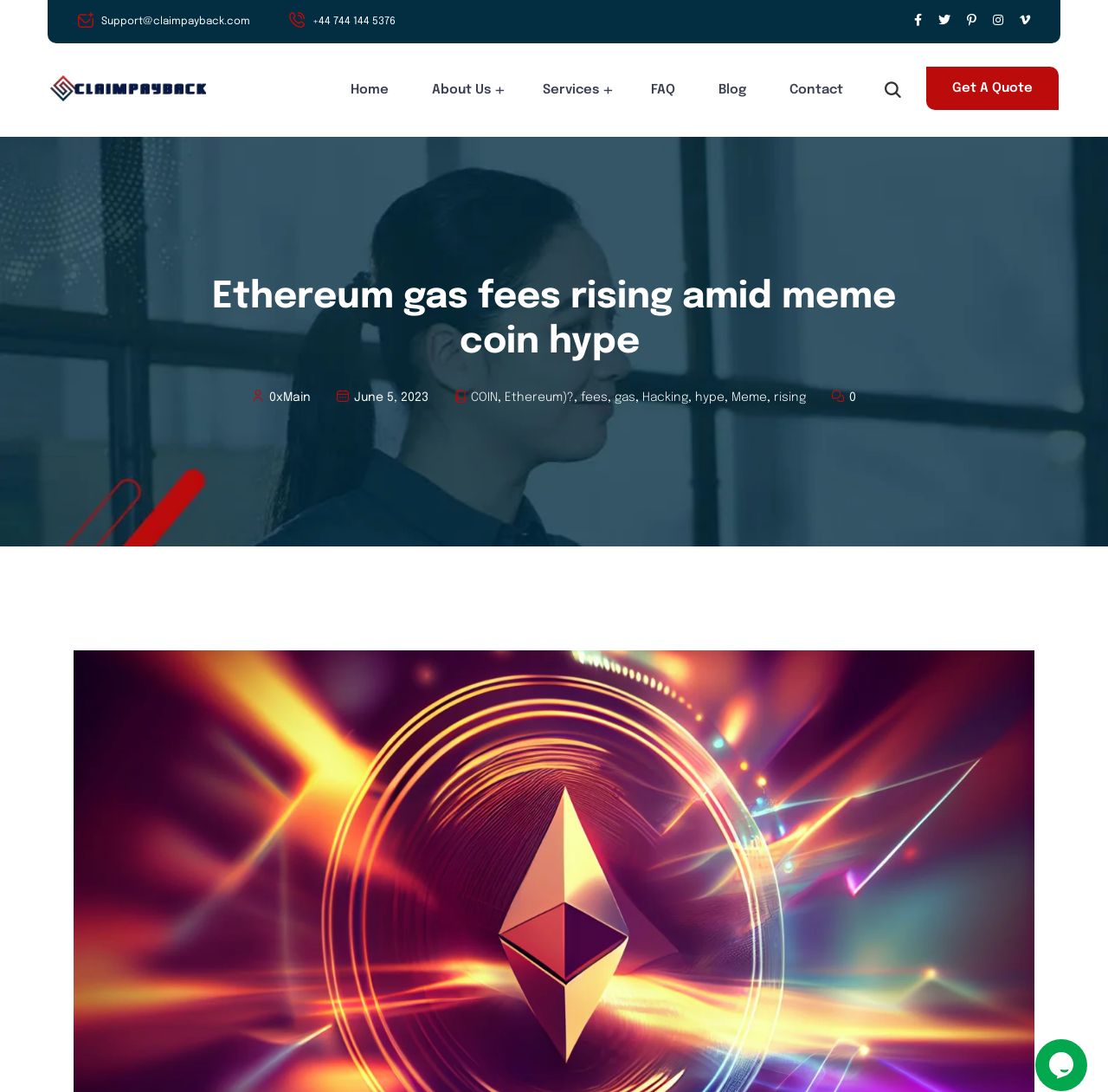Determine the bounding box coordinates of the clickable element to complete this instruction: "Contact support via email". Provide the coordinates in the format of four float numbers between 0 and 1, [left, top, right, bottom].

[0.091, 0.015, 0.242, 0.025]